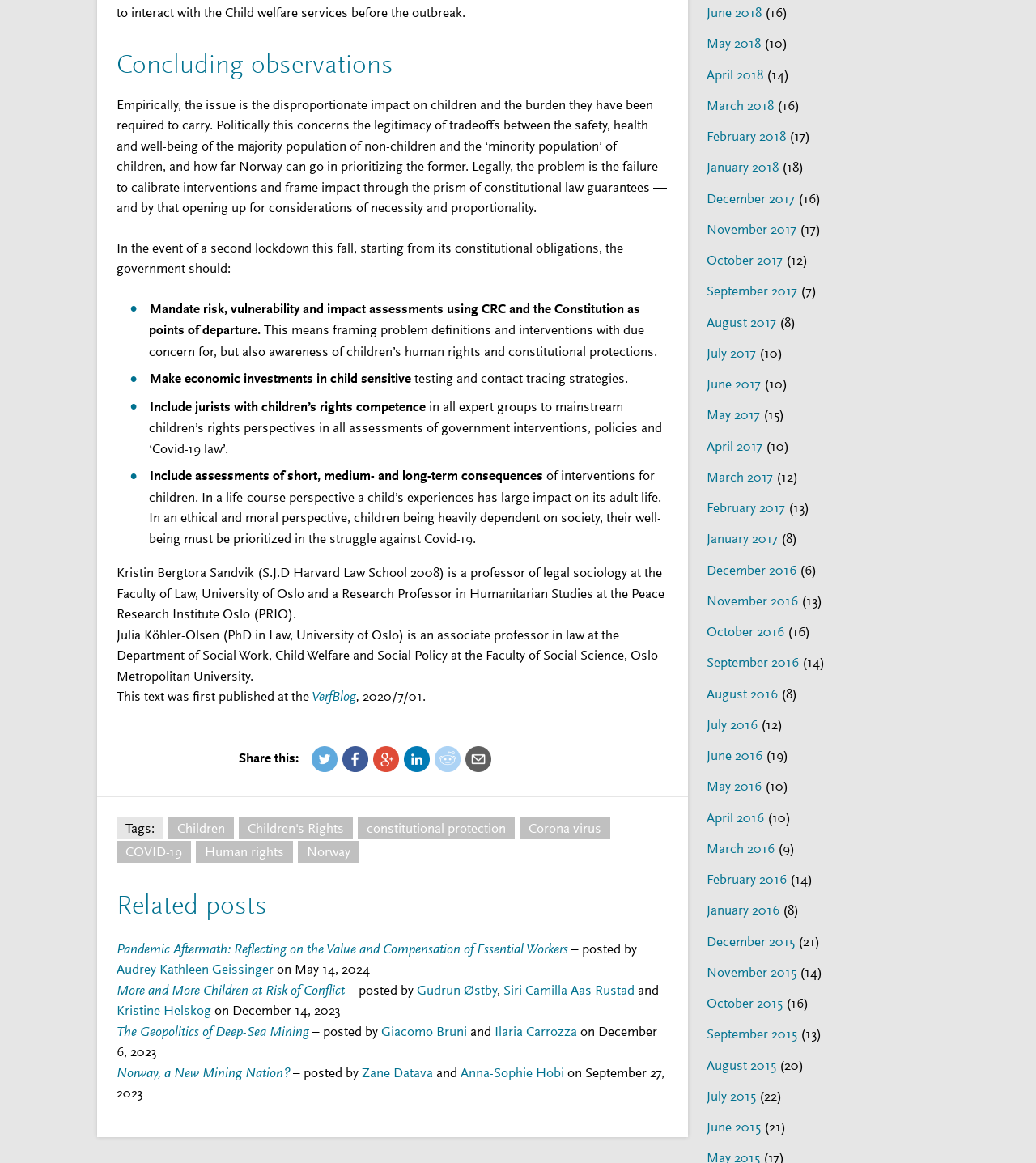Locate the bounding box coordinates of the clickable area to execute the instruction: "Read more about Children's Rights". Provide the coordinates as four float numbers between 0 and 1, represented as [left, top, right, bottom].

[0.23, 0.703, 0.341, 0.722]